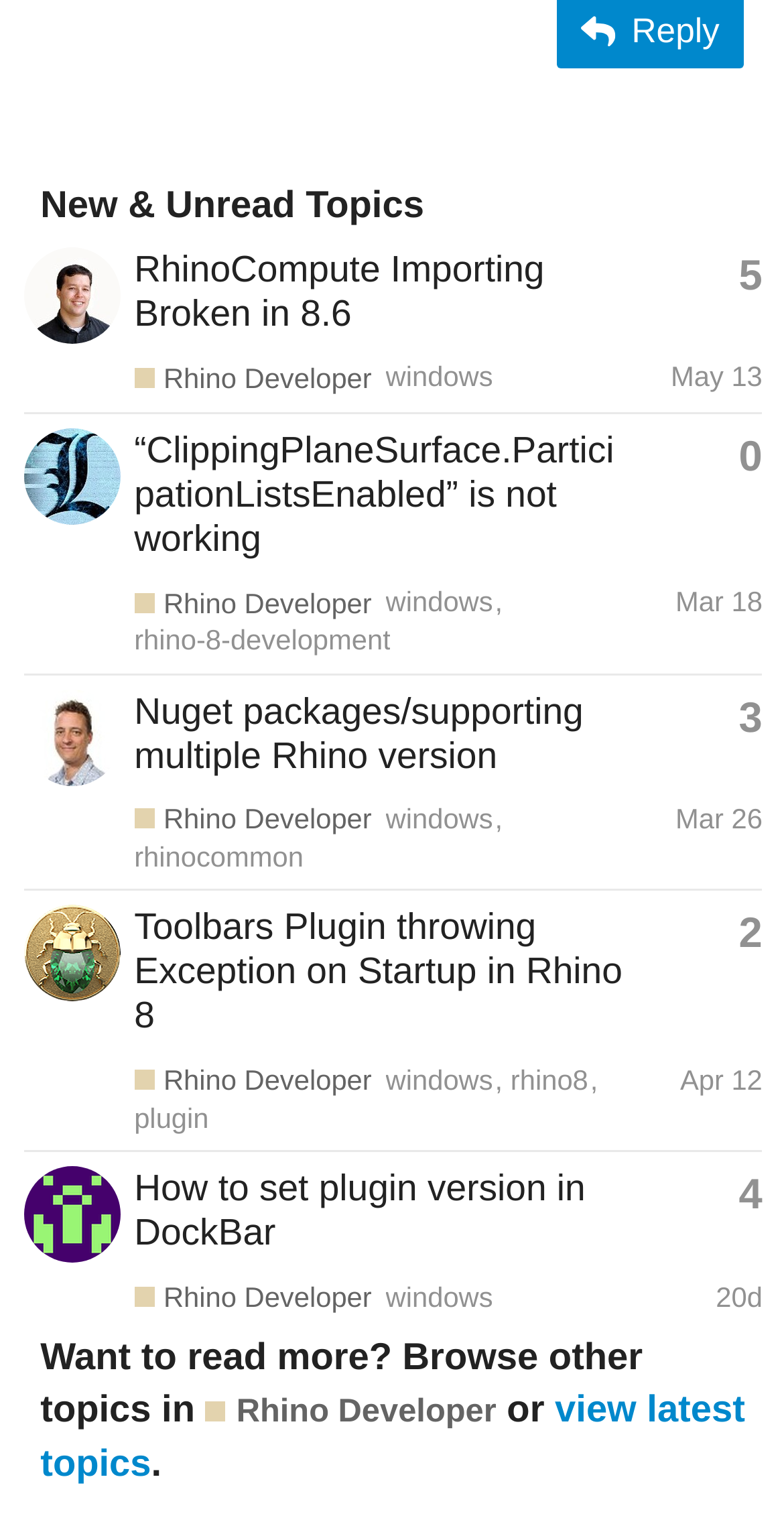Give the bounding box coordinates for the element described by: "view latest topics".

[0.051, 0.911, 0.95, 0.973]